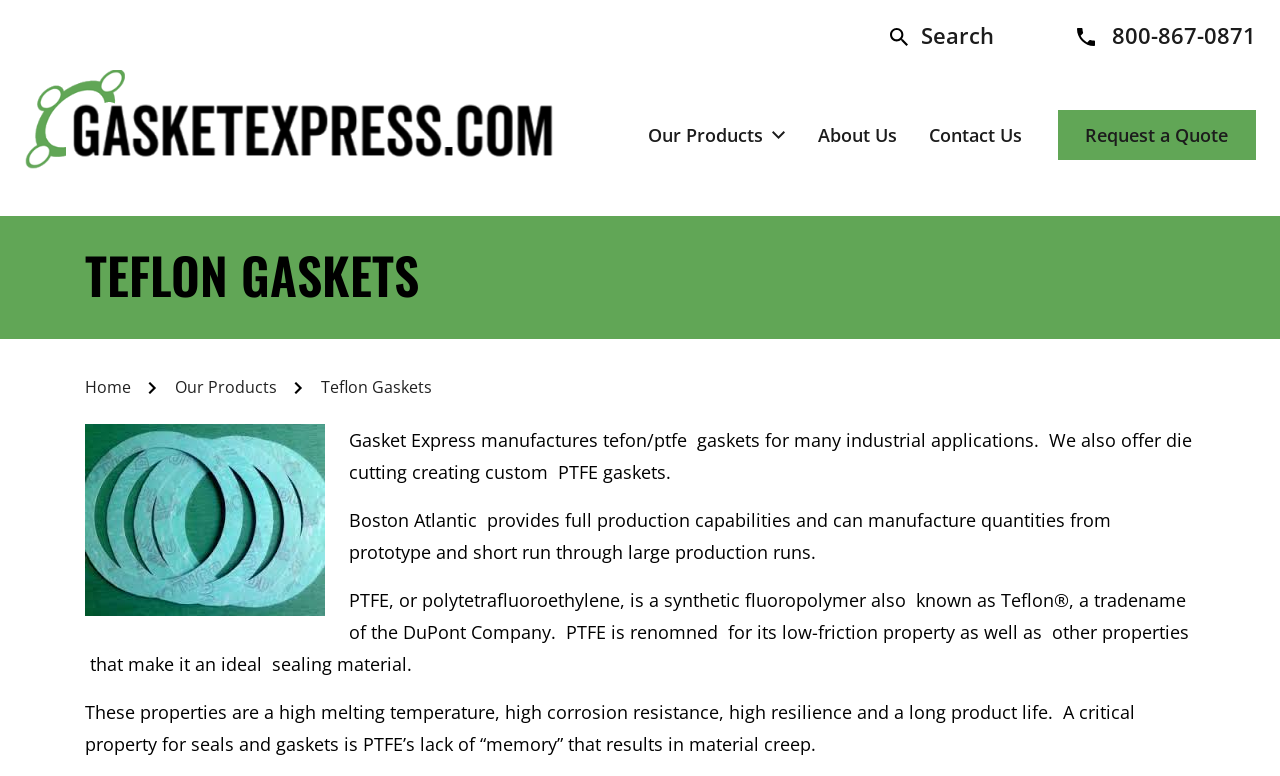Construct a thorough caption encompassing all aspects of the webpage.

The webpage is about Gasket Express, a manufacturer of teflon/ptfe gaskets for various industrial applications. At the top left, there is a link to skip to the content, followed by a search icon and a phone number with a link to call. On the top right, there is a logo of Gasket Express, which is an image link.

Below the logo, there are four navigation links: "Our Products", "About Us", "Contact Us", and "Request a Quote". The main content of the page is divided into sections, with a heading "TEFLON GASKETS" at the top. 

Under the heading, there are three links: "Home", "Our Products", and "Teflon Gaskets", which is accompanied by an image. Below these links, there are three paragraphs of text describing the company's products and services, including the manufacturing capabilities and the properties of PTFE. The text is arranged in a single column, with the paragraphs stacked vertically.